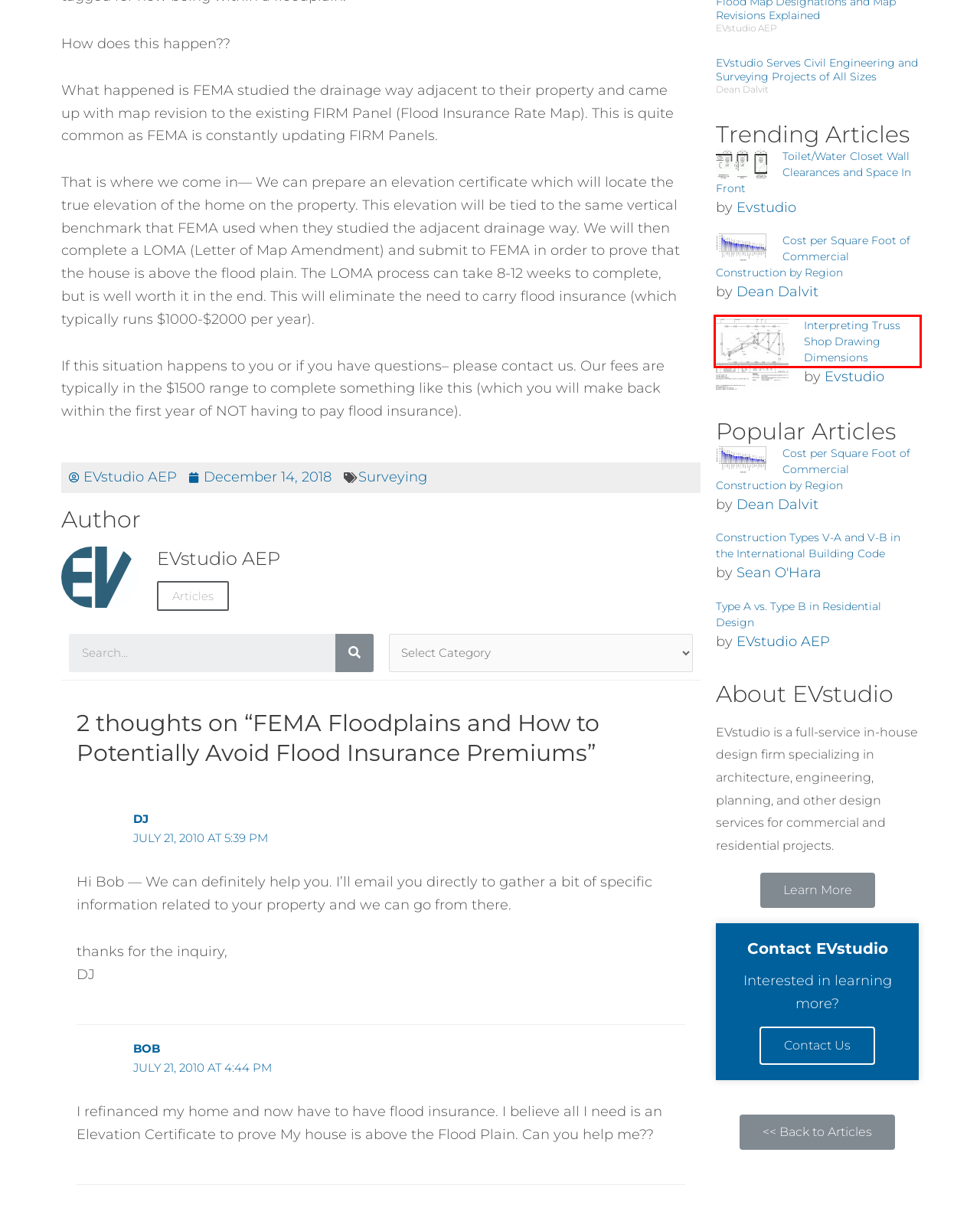You are provided with a screenshot of a webpage where a red rectangle bounding box surrounds an element. Choose the description that best matches the new webpage after clicking the element in the red bounding box. Here are the choices:
A. December 14, 2018 - EVstudio
B. EVstudio AEP, Author at EVstudio
C. Toilet/Water Closet Wall Clearances and Space In Front - EVstudio
D. Sean O'Hara, Author at EVstudio
E. Affordable Solution to an Expensive Right-Of-Way Issue - EVstudio
F. Interpreting Truss Shop Drawing Dimensions - EVstudio
G. Integrated Architecture and Engineering - EVstudio
H. Cost per Square Foot of Commercial Construction by Region - EVstudio

F